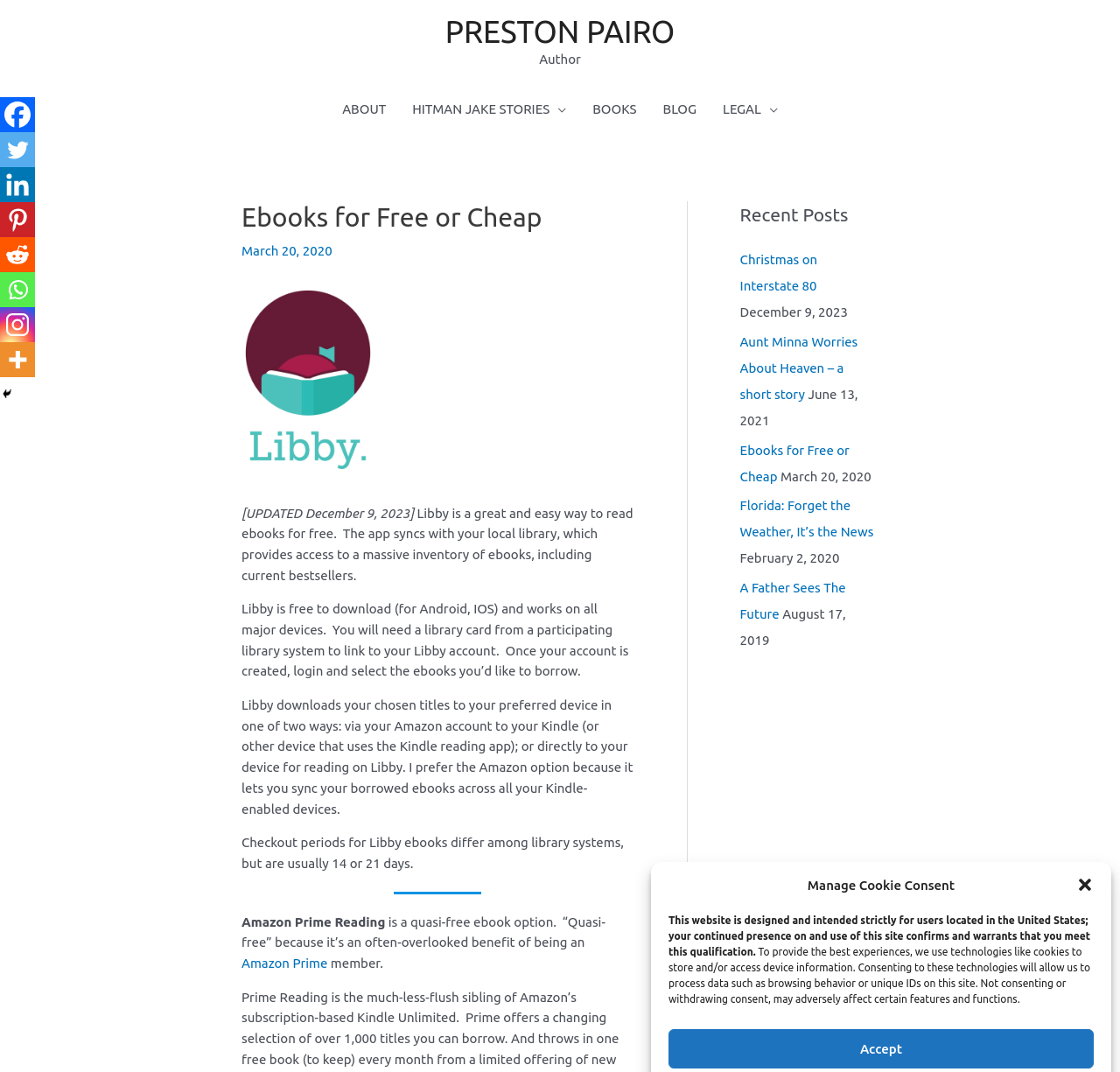What is Amazon Prime Reading?
Answer the question based on the image using a single word or a brief phrase.

A quasi-free ebook option